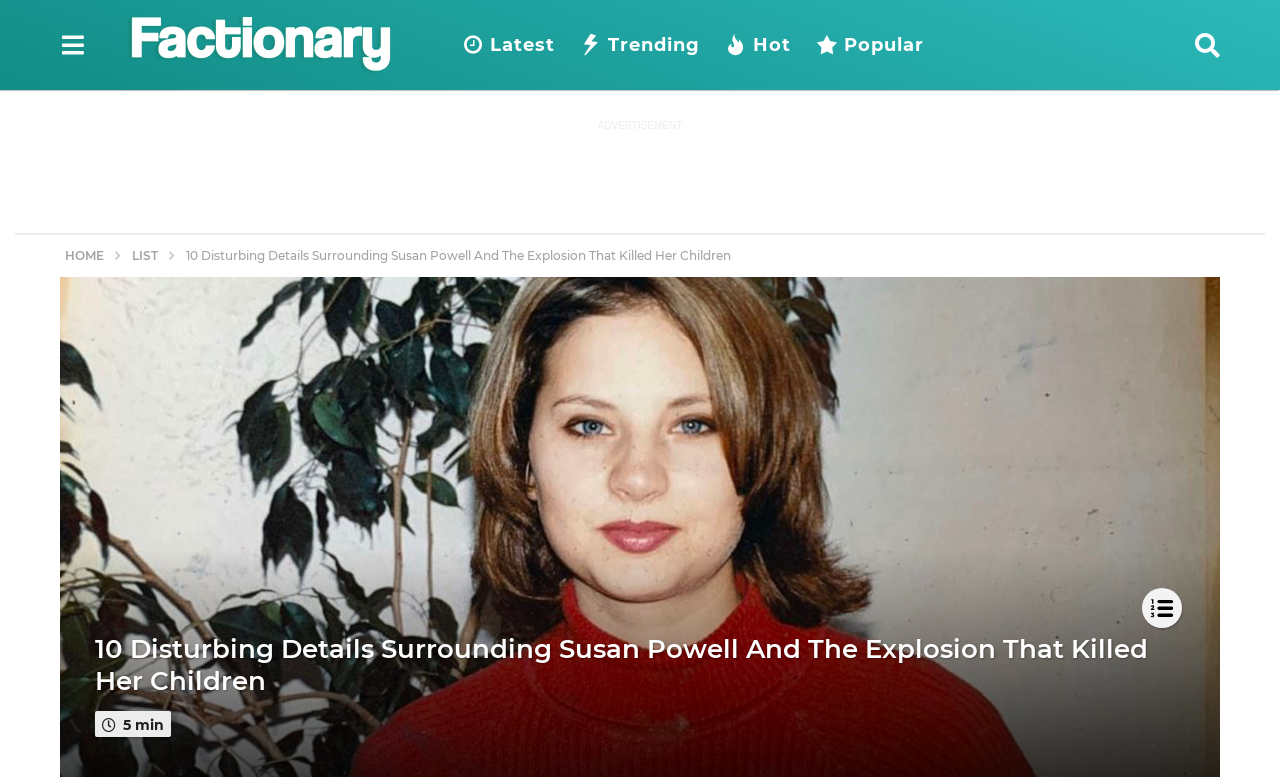Please provide the bounding box coordinates for the element that needs to be clicked to perform the following instruction: "Click the Trending link". The coordinates should be given as four float numbers between 0 and 1, i.e., [left, top, right, bottom].

[0.453, 0.032, 0.547, 0.083]